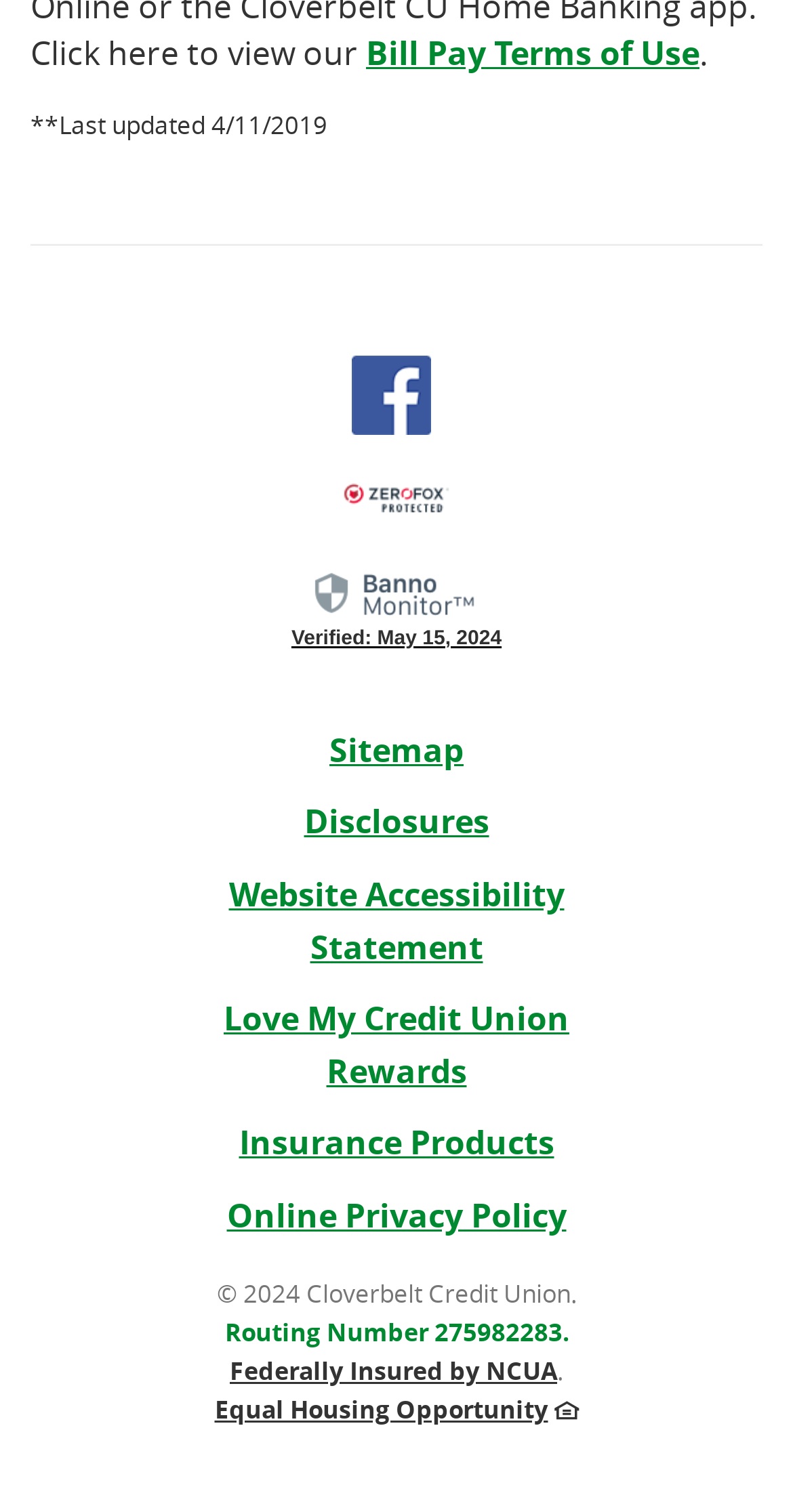Find the bounding box of the element with the following description: "Bill Pay Terms of Use". The coordinates must be four float numbers between 0 and 1, formatted as [left, top, right, bottom].

[0.462, 0.02, 0.882, 0.05]